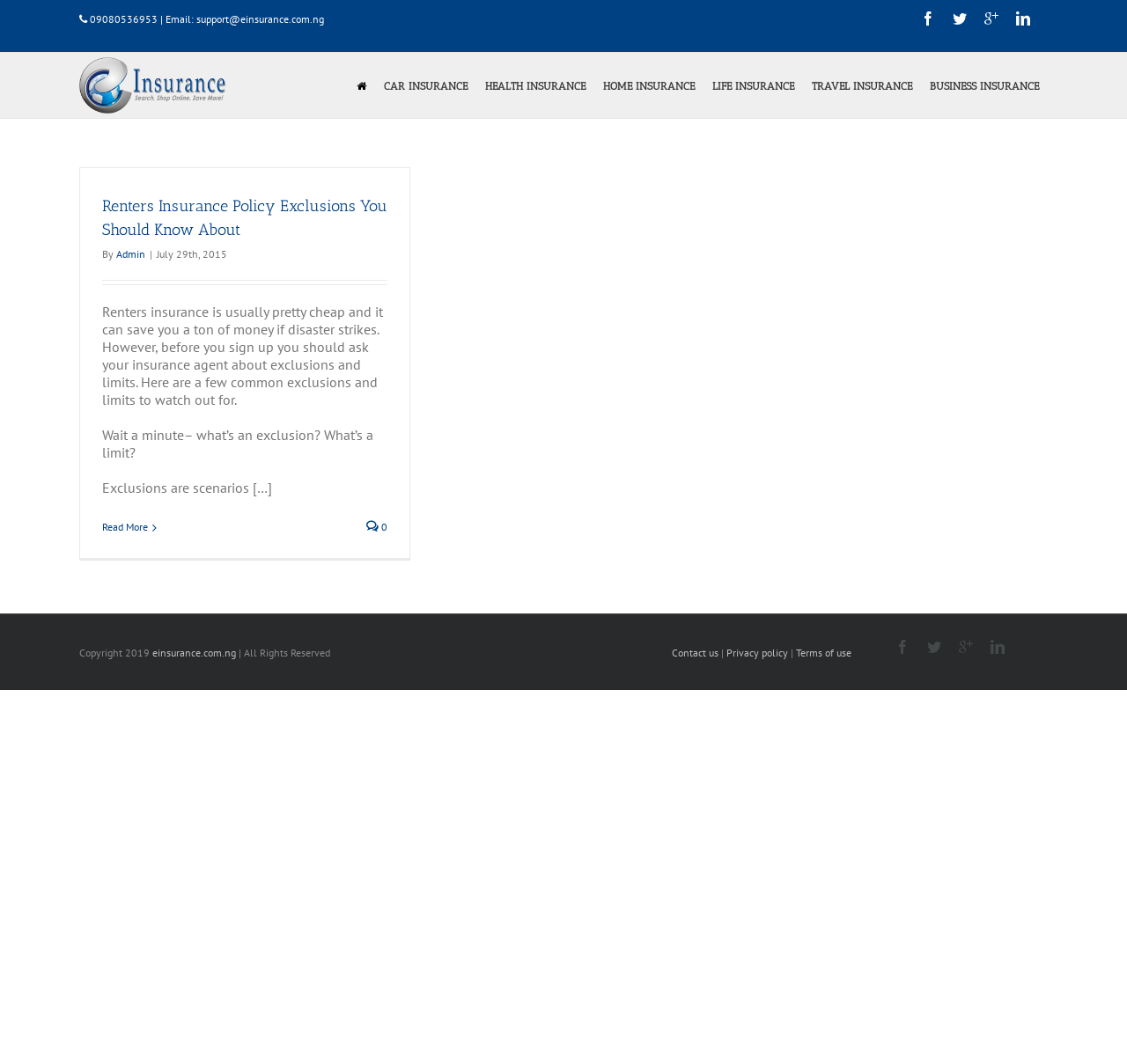What types of insurance are listed on the webpage?
Analyze the image and provide a thorough answer to the question.

I found the types of insurance by looking at the middle section of the webpage, where there are links to different types of insurance, including CAR INSURANCE, HEALTH INSURANCE, HOME INSURANCE, LIFE INSURANCE, TRAVEL INSURANCE, and BUSINESS INSURANCE.